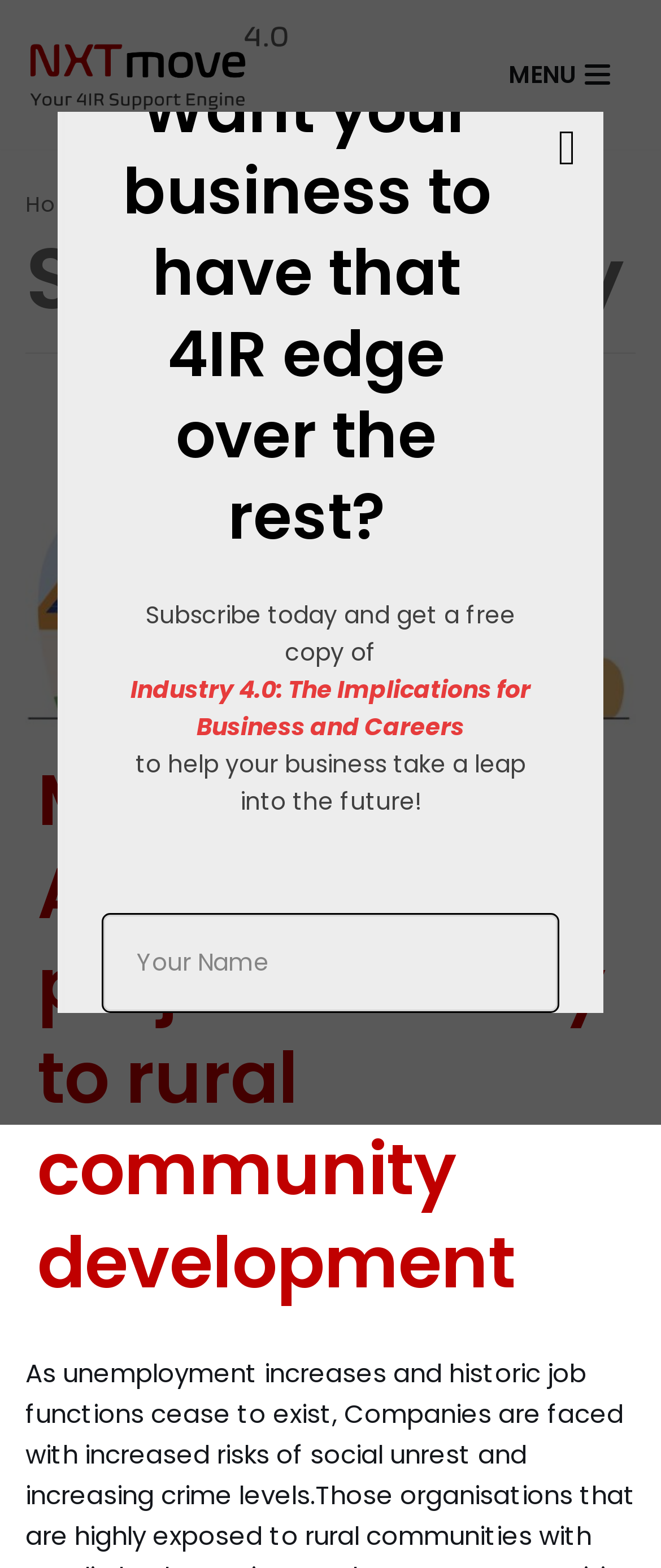Locate the bounding box coordinates of the clickable part needed for the task: "Click the navigation menu button".

[0.731, 0.029, 0.961, 0.066]